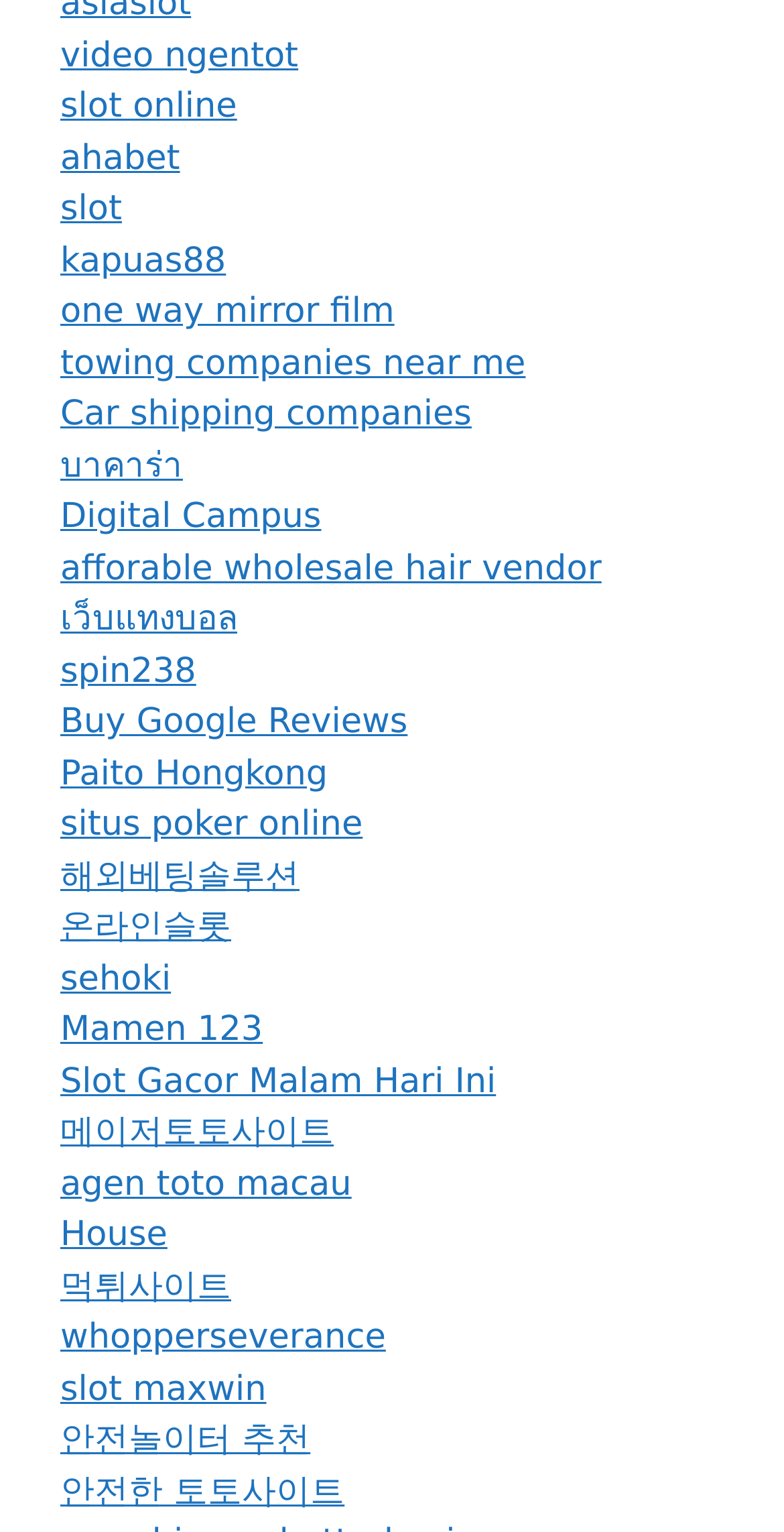Please identify the bounding box coordinates of the element's region that needs to be clicked to fulfill the following instruction: "Explore the 'Digital Campus' page". The bounding box coordinates should consist of four float numbers between 0 and 1, i.e., [left, top, right, bottom].

[0.077, 0.324, 0.41, 0.351]